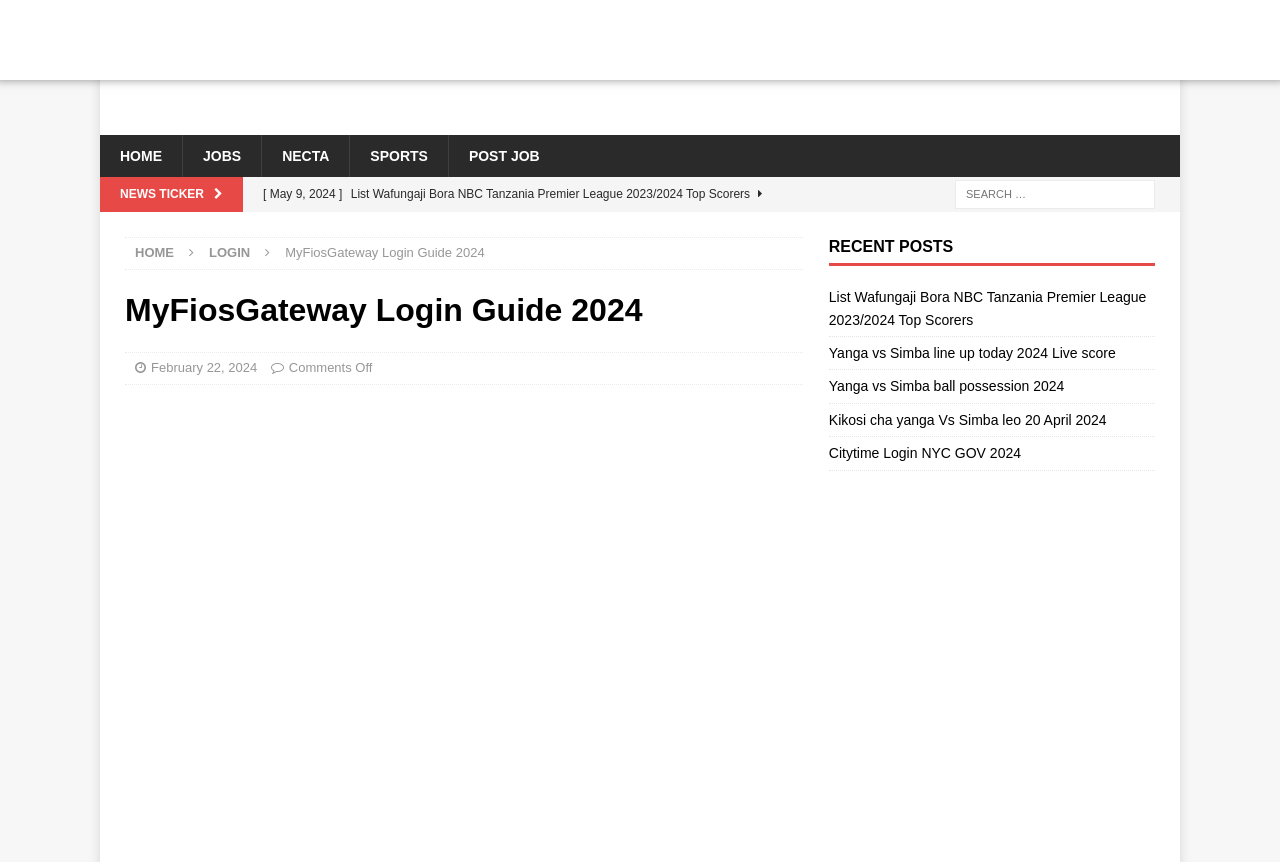Answer the question with a brief word or phrase:
What is the purpose of the search box?

Search for content